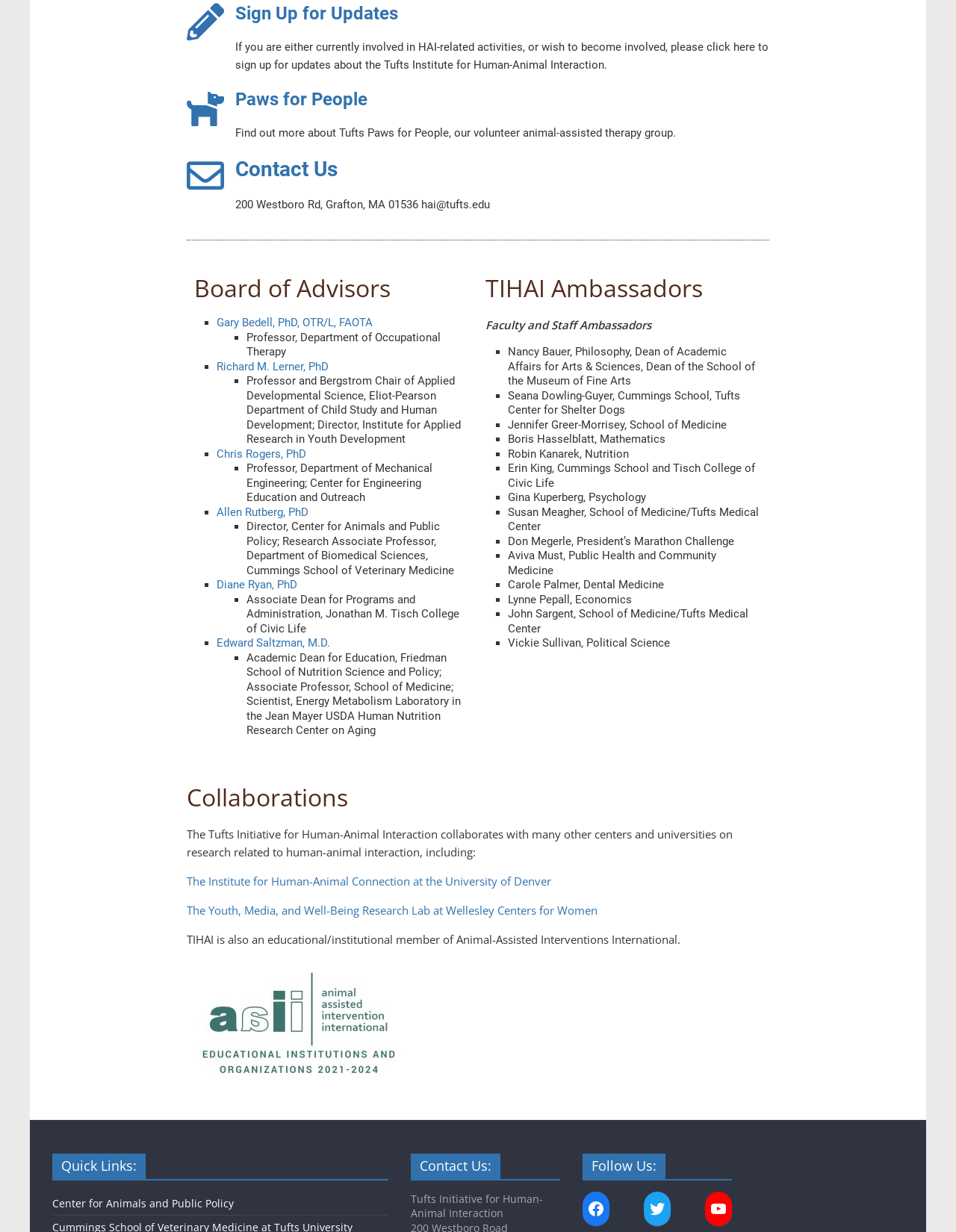Could you determine the bounding box coordinates of the clickable element to complete the instruction: "Find out more about Tufts Paws for People"? Provide the coordinates as four float numbers between 0 and 1, i.e., [left, top, right, bottom].

[0.246, 0.072, 0.384, 0.089]